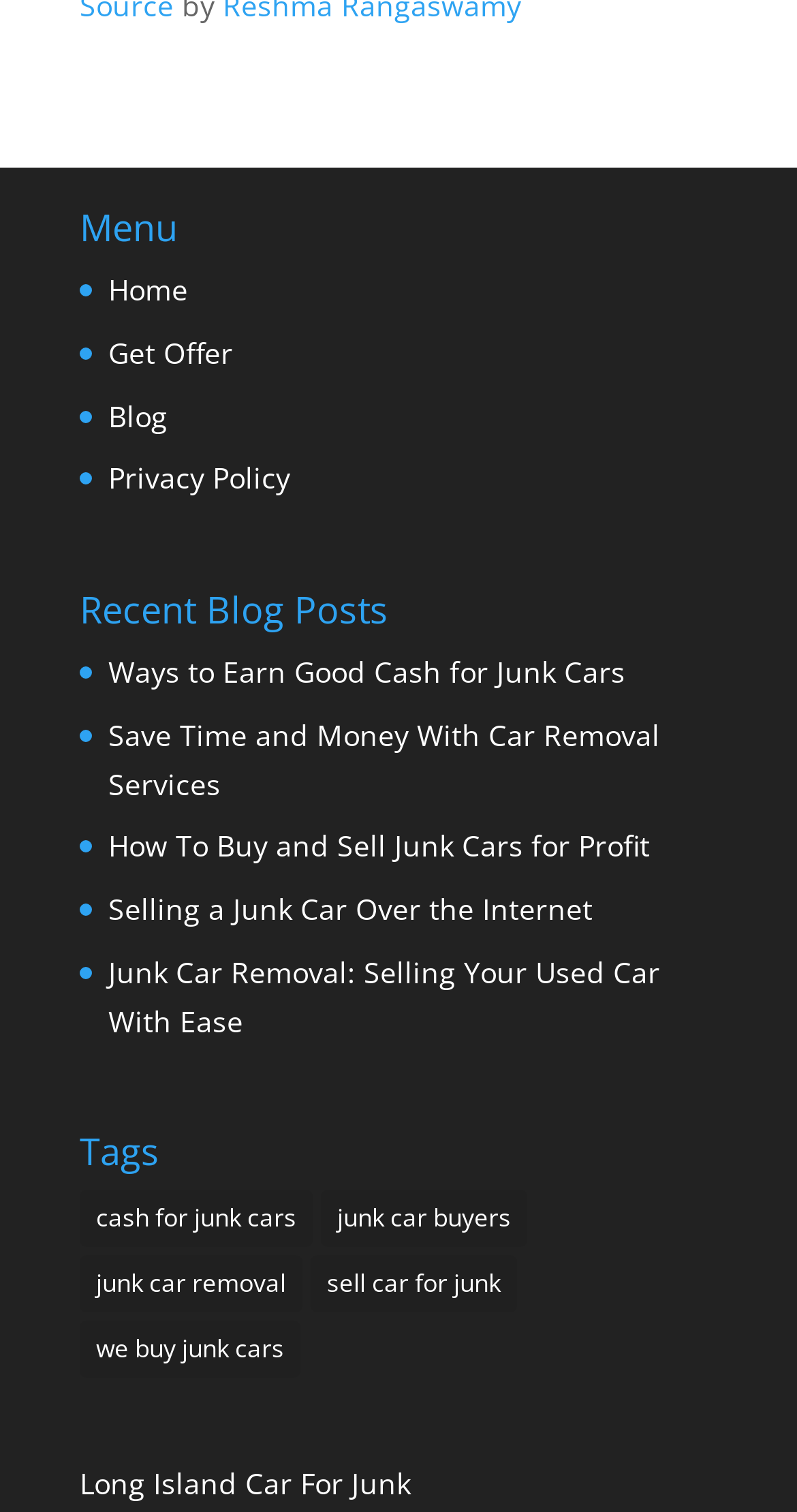Please find the bounding box coordinates (top-left x, top-left y, bottom-right x, bottom-right y) in the screenshot for the UI element described as follows: we buy junk cars

[0.1, 0.873, 0.377, 0.911]